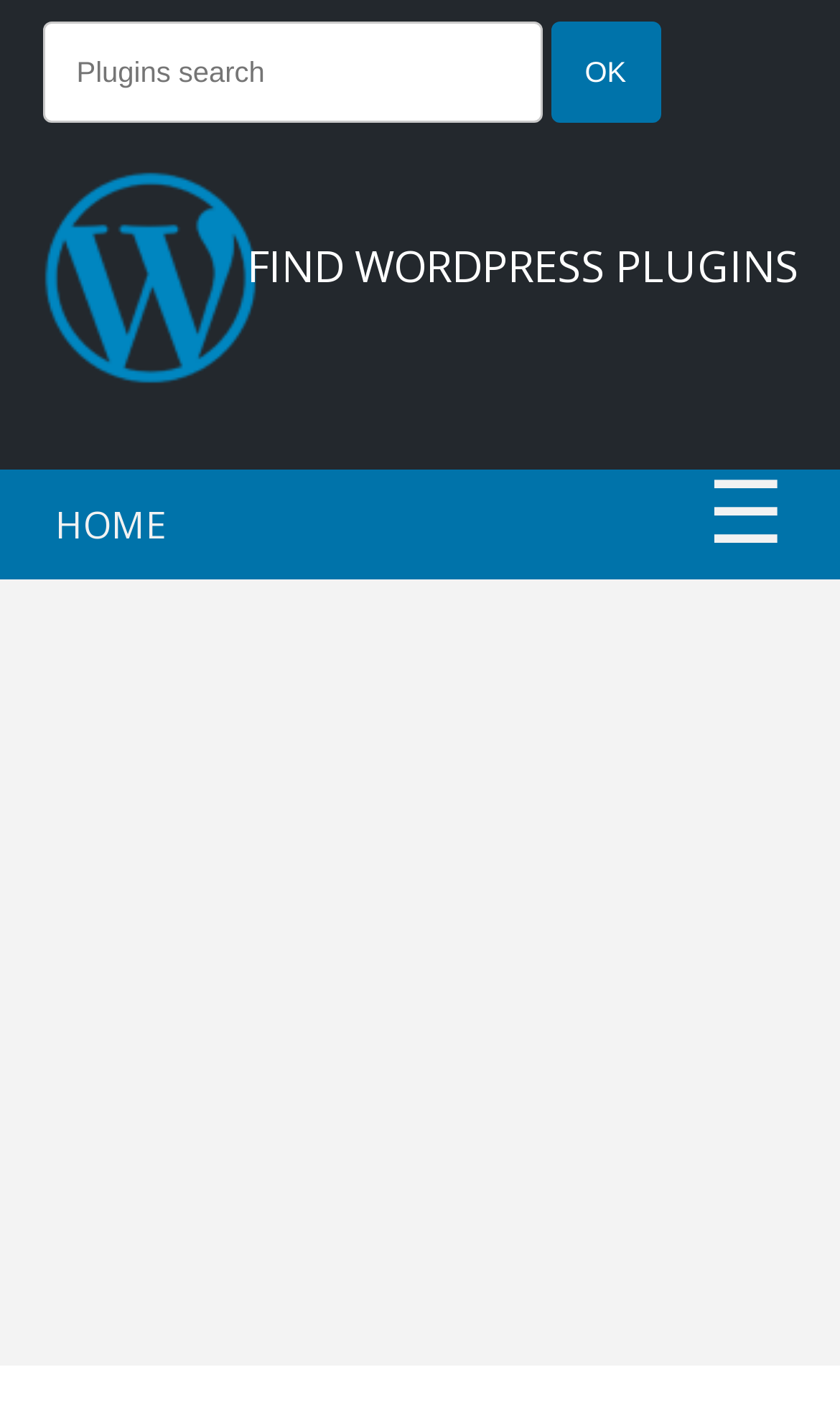How many links are in the top section?
Refer to the image and provide a thorough answer to the question.

The top section of the webpage contains three links: 'Wordpress plugins', 'HOME', and '☰'.